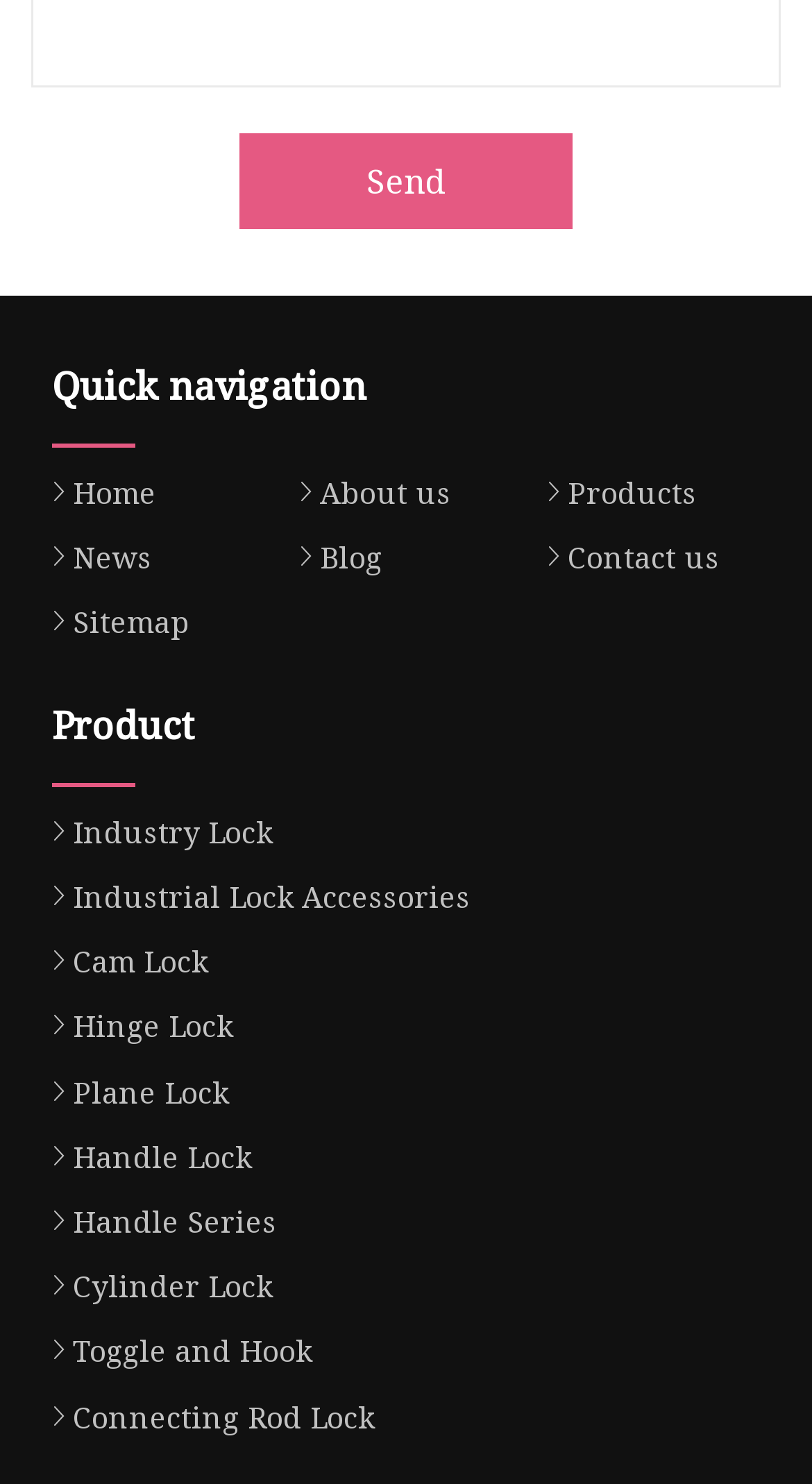How many navigation menu items are there?
Using the image, provide a concise answer in one word or a short phrase.

7